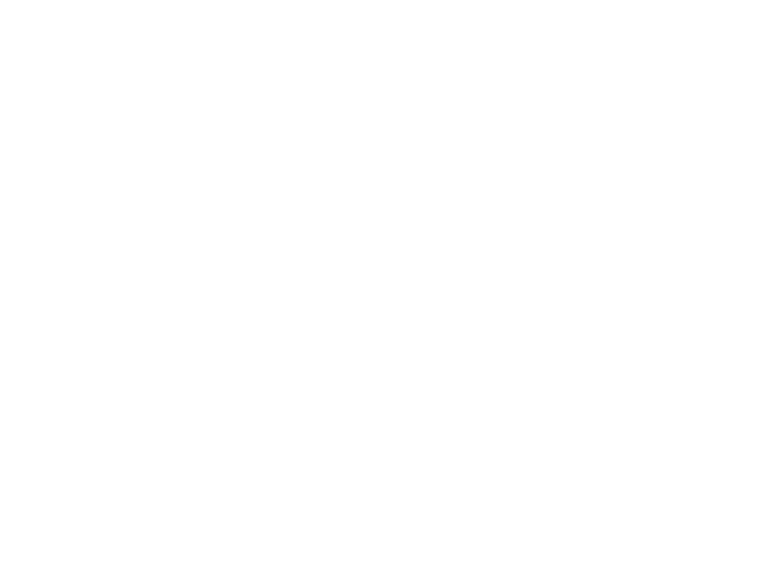Offer a detailed narrative of the image's content.

The image features a striking scene of a slouched figure draped in purple fabric, positioned atop a table that is illuminated by the warm glow of a doorway. This atmospheric backdrop is punctuated by the presence of a traffic cone, adding an unexpected element of whimsy and intrigue to the composition. The visual narrative encapsulates a mix of traditional storytelling with contemporary artistic expression, suggesting themes of solitude, contemplation, and the convergence of everyday objects with human form. The juxtaposition of the vibrant purple against the subtle lighting creates a compelling visual contrast, inviting viewers to ponder the deeper meanings behind the scene.